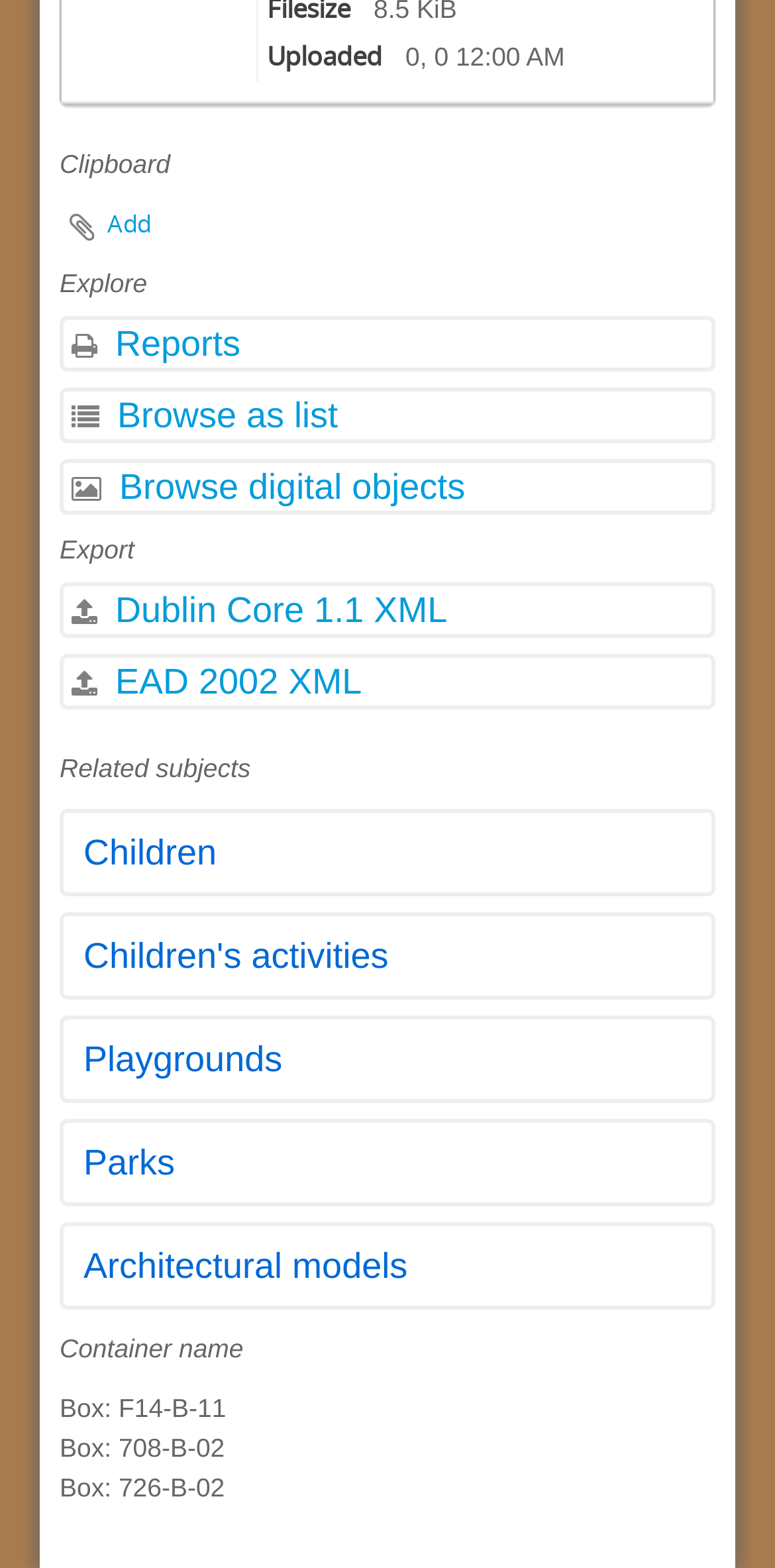Find the bounding box coordinates of the element I should click to carry out the following instruction: "Browse digital objects".

[0.077, 0.293, 0.923, 0.328]